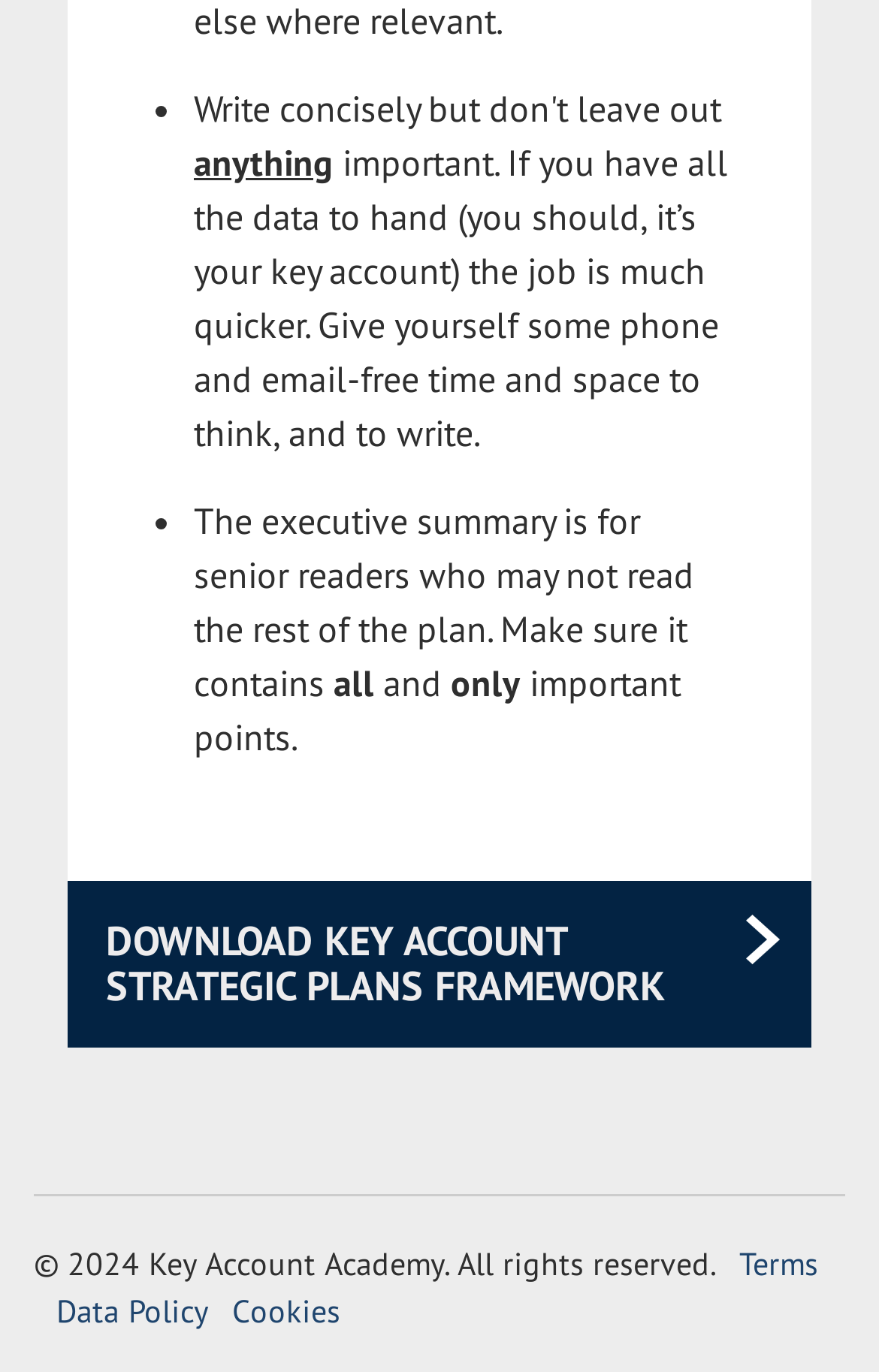What is the purpose of the executive summary?
Look at the image and provide a short answer using one word or a phrase.

For senior readers